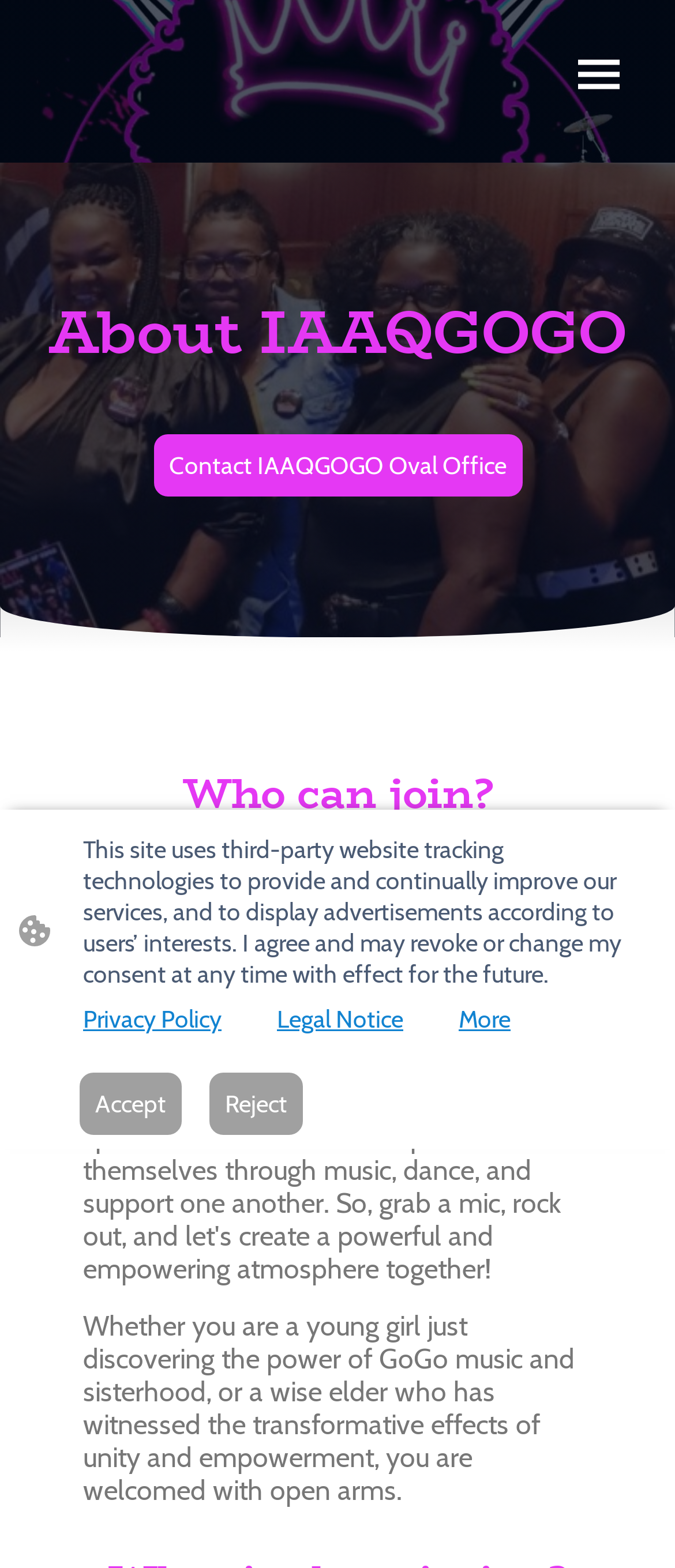From the given element description: "Contact IAAQGOGO Oval Office", find the bounding box for the UI element. Provide the coordinates as four float numbers between 0 and 1, in the order [left, top, right, bottom].

[0.227, 0.277, 0.773, 0.317]